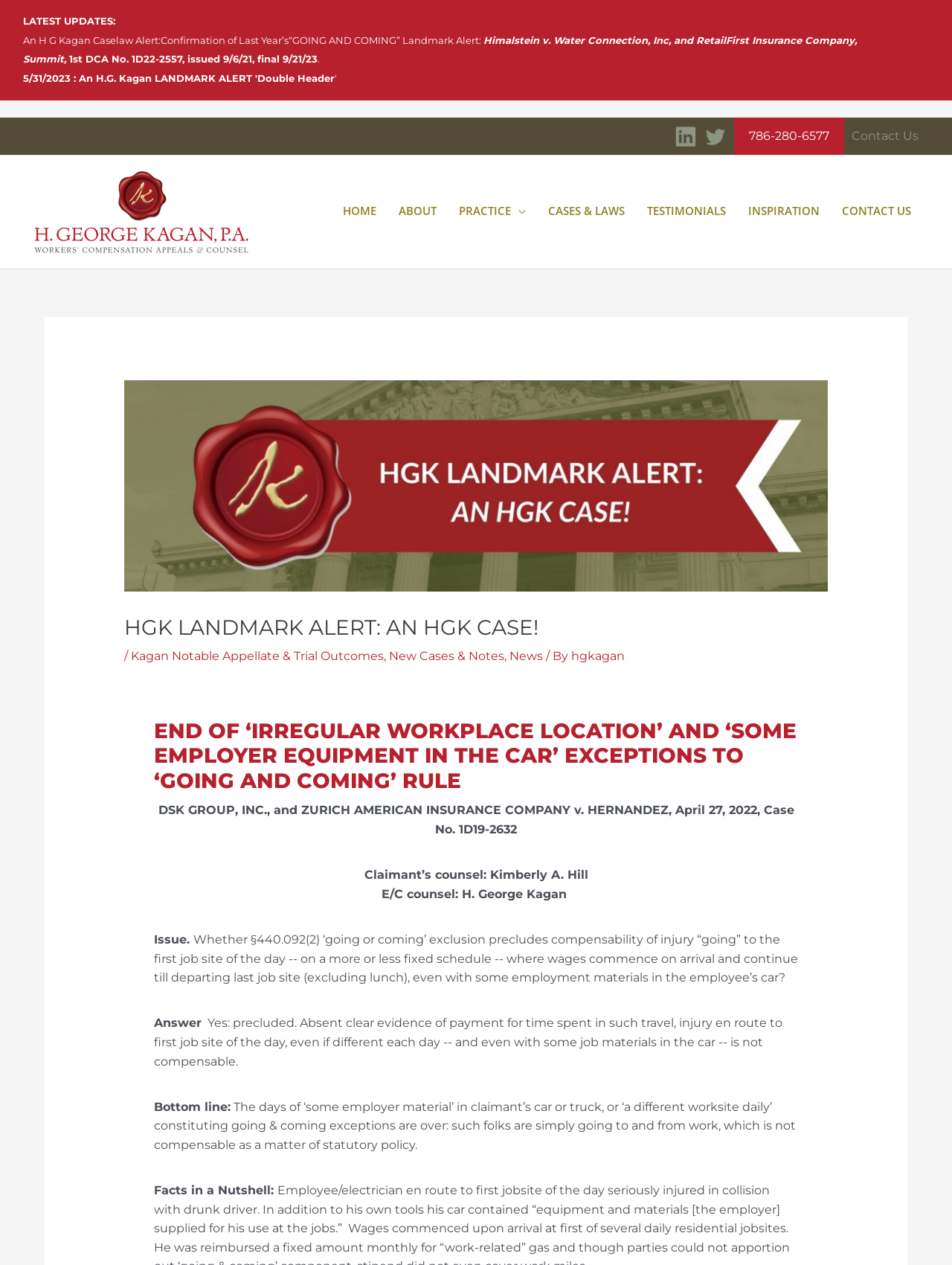Show me the bounding box coordinates of the clickable region to achieve the task as per the instruction: "View the landmark alert case".

[0.024, 0.027, 0.503, 0.036]